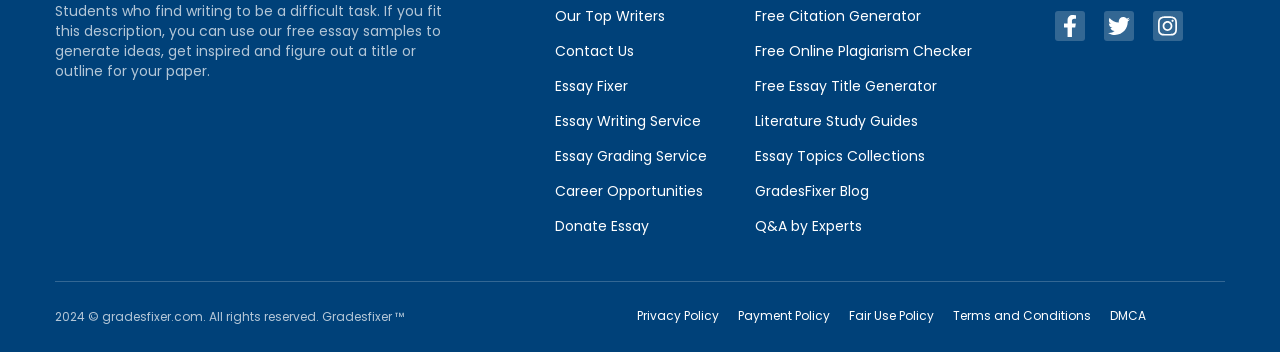Bounding box coordinates must be specified in the format (top-left x, top-left y, bottom-right x, bottom-right y). All values should be floating point numbers between 0 and 1. What are the bounding box coordinates of the UI element described as: Free Essay Title Generator

[0.59, 0.215, 0.732, 0.272]